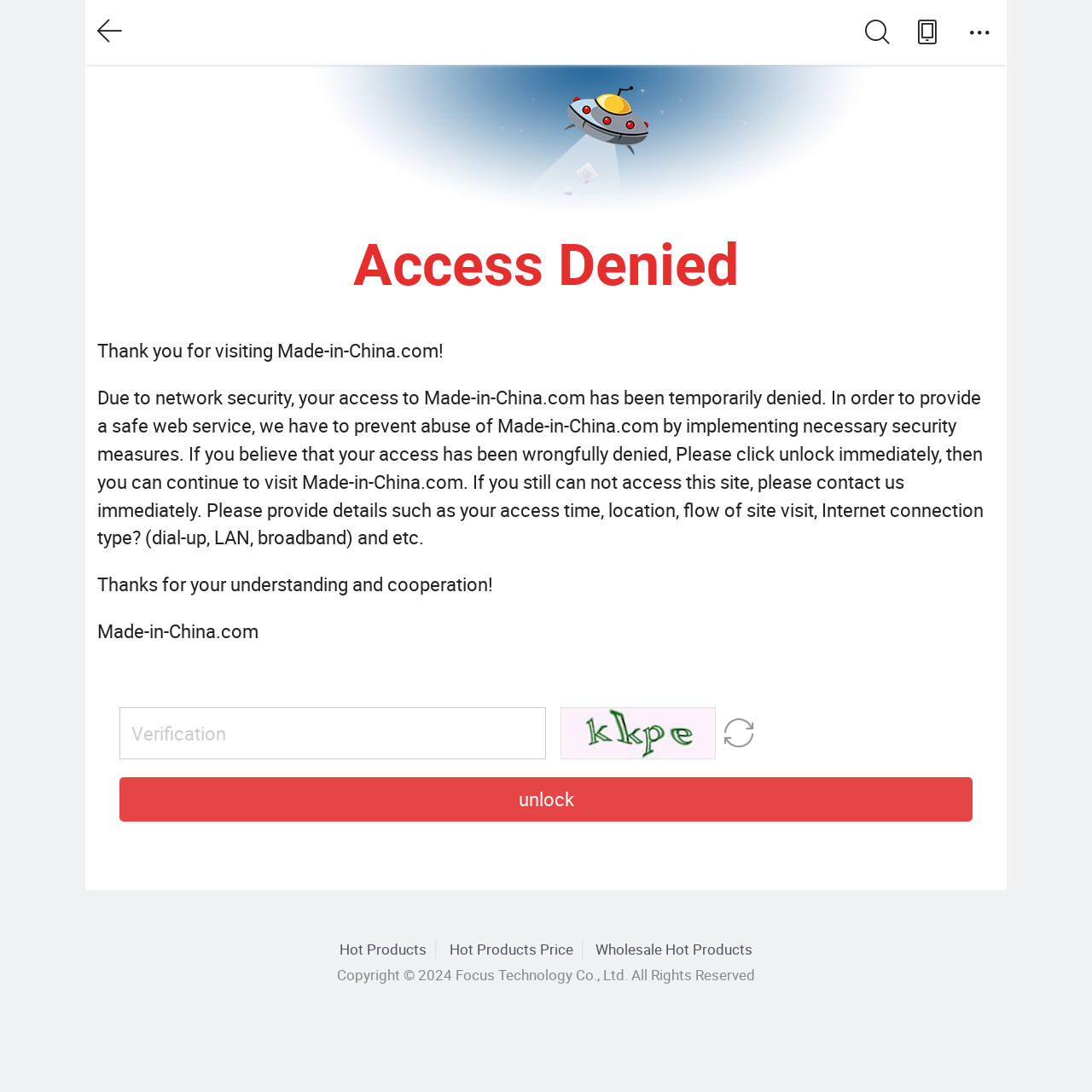Create a detailed narrative of the webpage’s visual and textual elements.

The webpage appears to be an error page, specifically an "Access Denied" page. At the top, there are two icons, one on the left and one on the right, represented by '\ue079' and '\ue069' respectively. Below these icons, there is a heading that reads "Access Denied". 

Under the heading, there is a message that says "Thank you for visiting Made-in-China.com!" followed by a longer paragraph explaining that the access to the website has been temporarily denied due to network security reasons. The paragraph provides instructions on what to do if the user believes their access has been wrongfully denied.

Below this paragraph, there is another message that says "Thanks for your understanding and cooperation!". 

On the left side of the page, there is a textbox labeled "Verification" and an image next to it. To the right of the image, there is a link represented by '\ue046'. 

Under the textbox and image, there is a button that says "unlock". 

At the bottom of the page, there is a section with links to "Hot Products", "Hot Products Price", and "Wholesale Hot Products". Below this section, there is a copyright notice that reads "Copyright © 2024 Focus Technology Co., Ltd. All Rights Reserved".